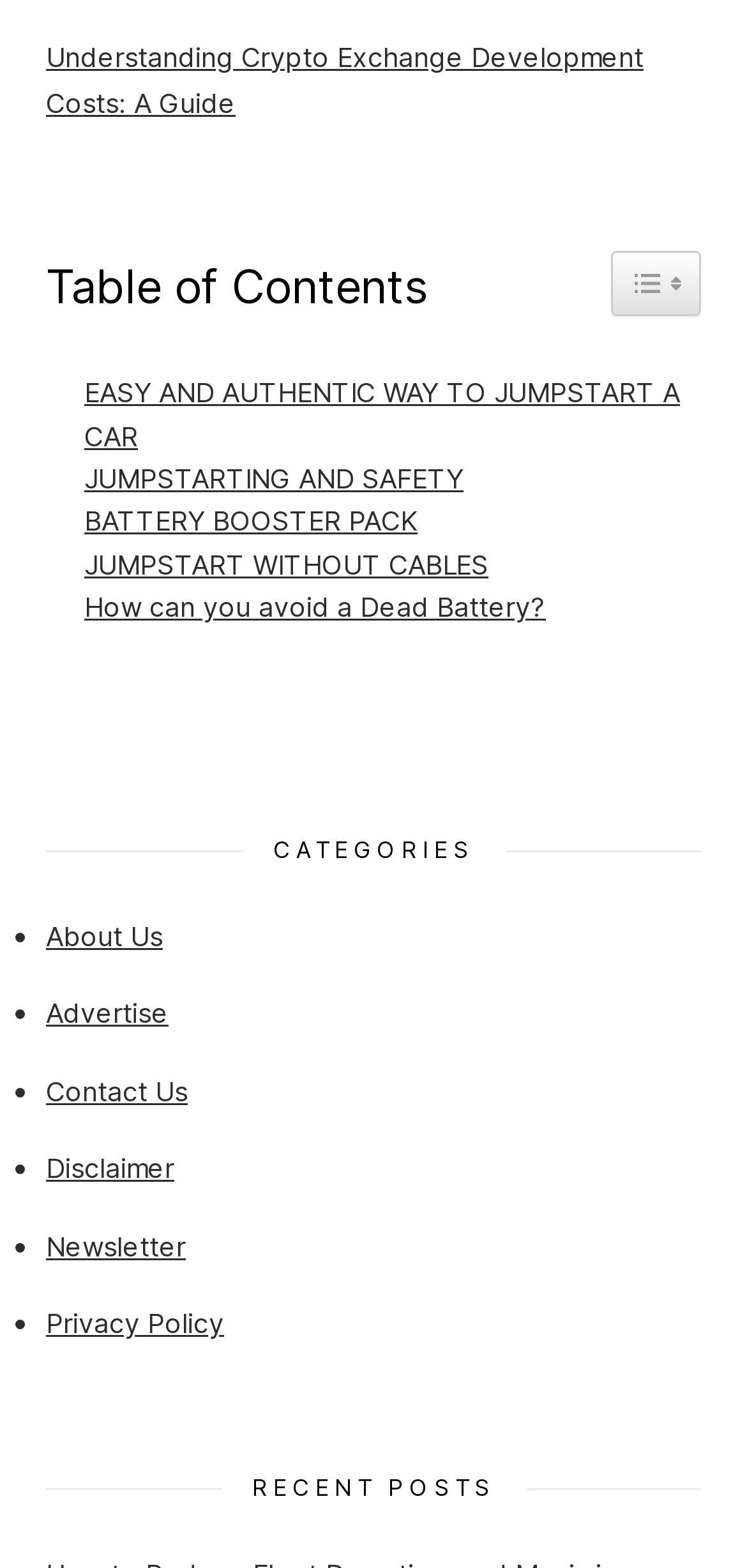How many links are there under the 'CATEGORIES' heading? Using the information from the screenshot, answer with a single word or phrase.

6